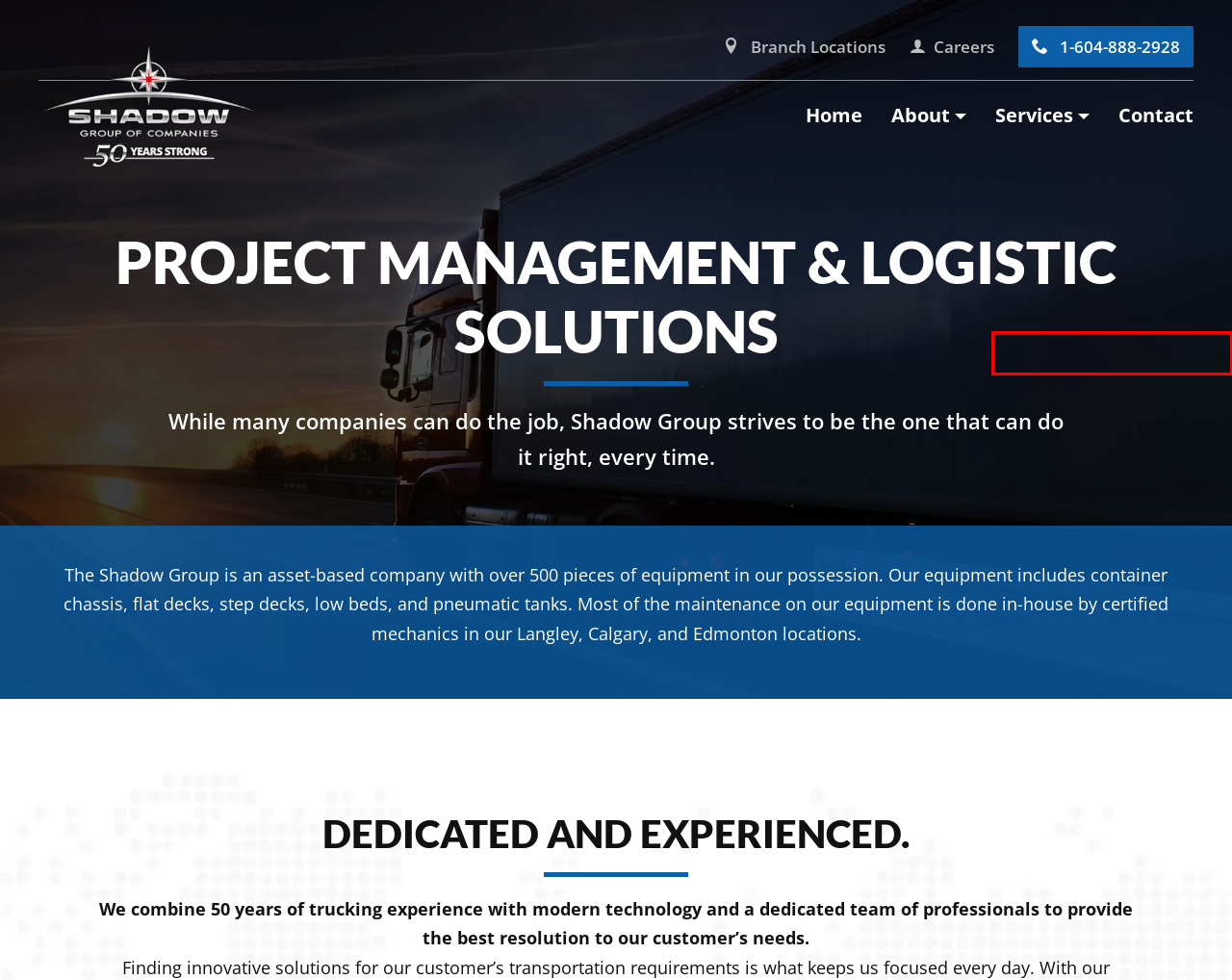You have been given a screenshot of a webpage, where a red bounding box surrounds a UI element. Identify the best matching webpage description for the page that loads after the element in the bounding box is clicked. Options include:
A. Bulk Pneumatic Transportation & Logistics | Shadow Group
B. Transloading Transportation & Logistic Services | Shadow Group
C. Branch Locations | Logistics & Transportation | Shadow Group
D. Logistics and Transportation Services | Shadow Group
E. Frequently Asked Questions - Shadow Group of Companies
F. Line-Haul Transportation & Logistics | Shadow Group
G. About Us | Logistics & Transportation | Shadow Group
H. Container Drayage Services | Shadow Group

A